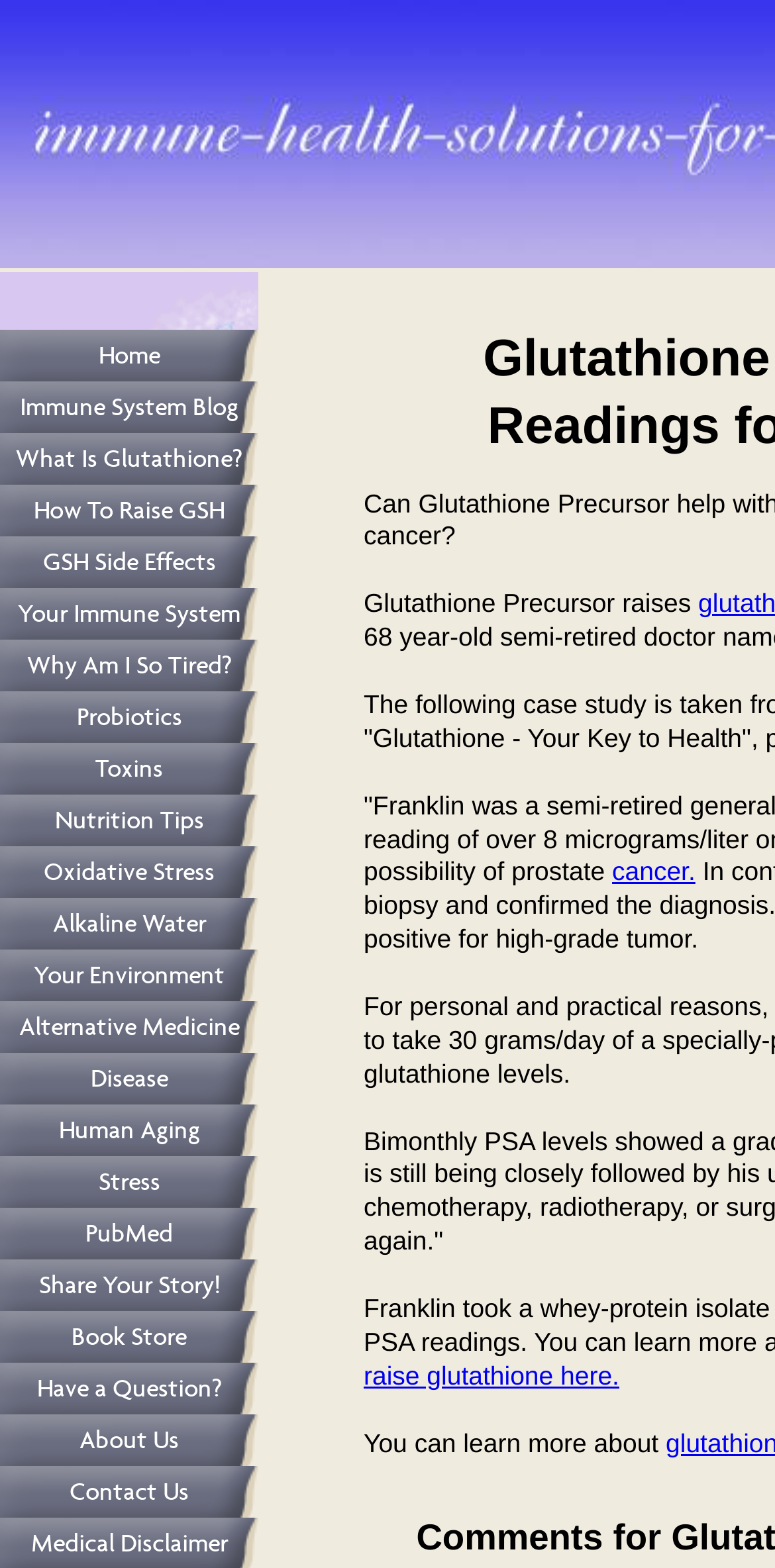Please give a succinct answer using a single word or phrase:
Is there a section for asking questions on the webpage?

Yes